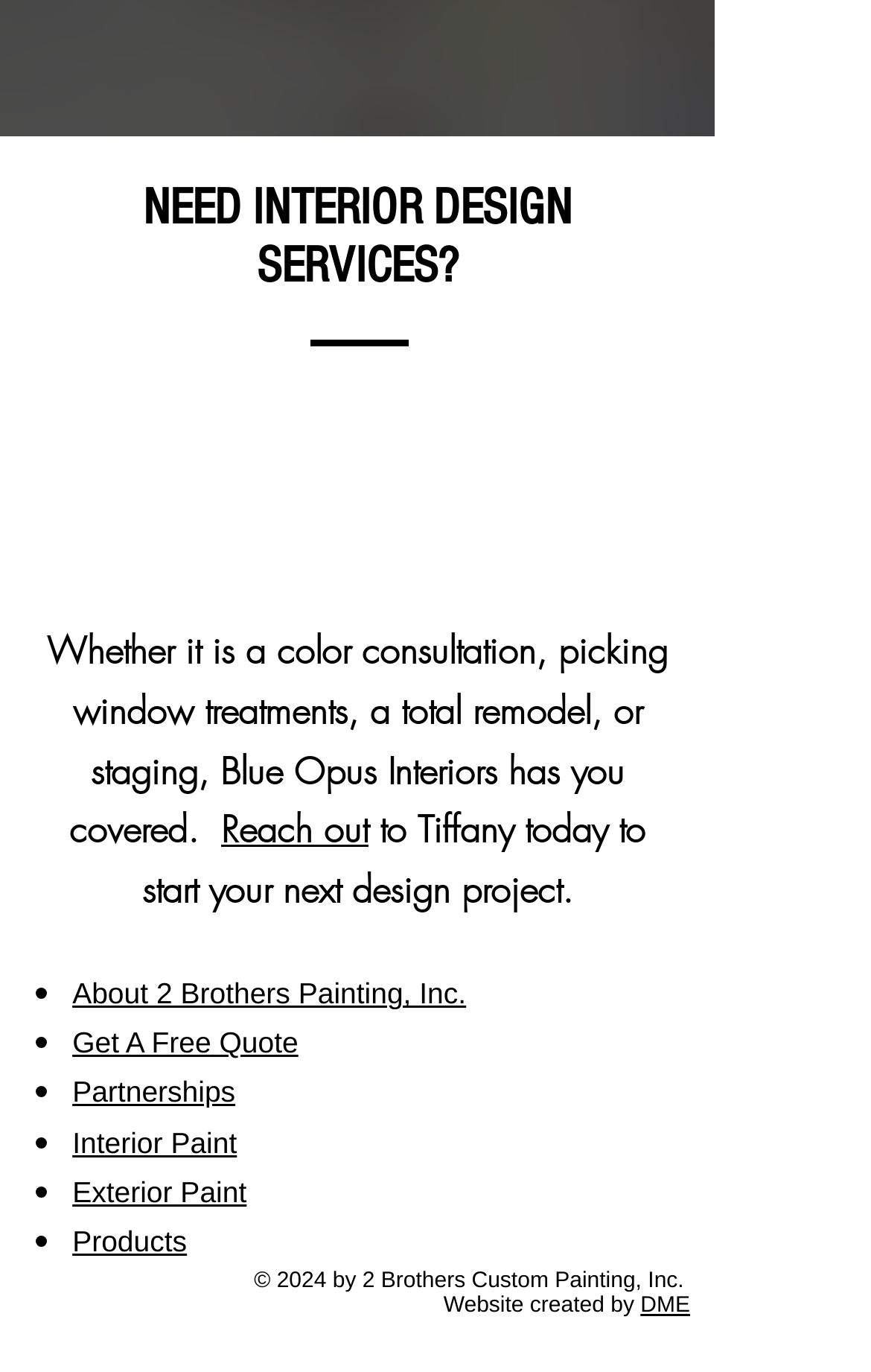Show the bounding box coordinates for the element that needs to be clicked to execute the following instruction: "Visit the website created by 'DME'". Provide the coordinates in the form of four float numbers between 0 and 1, i.e., [left, top, right, bottom].

[0.735, 0.943, 0.792, 0.961]